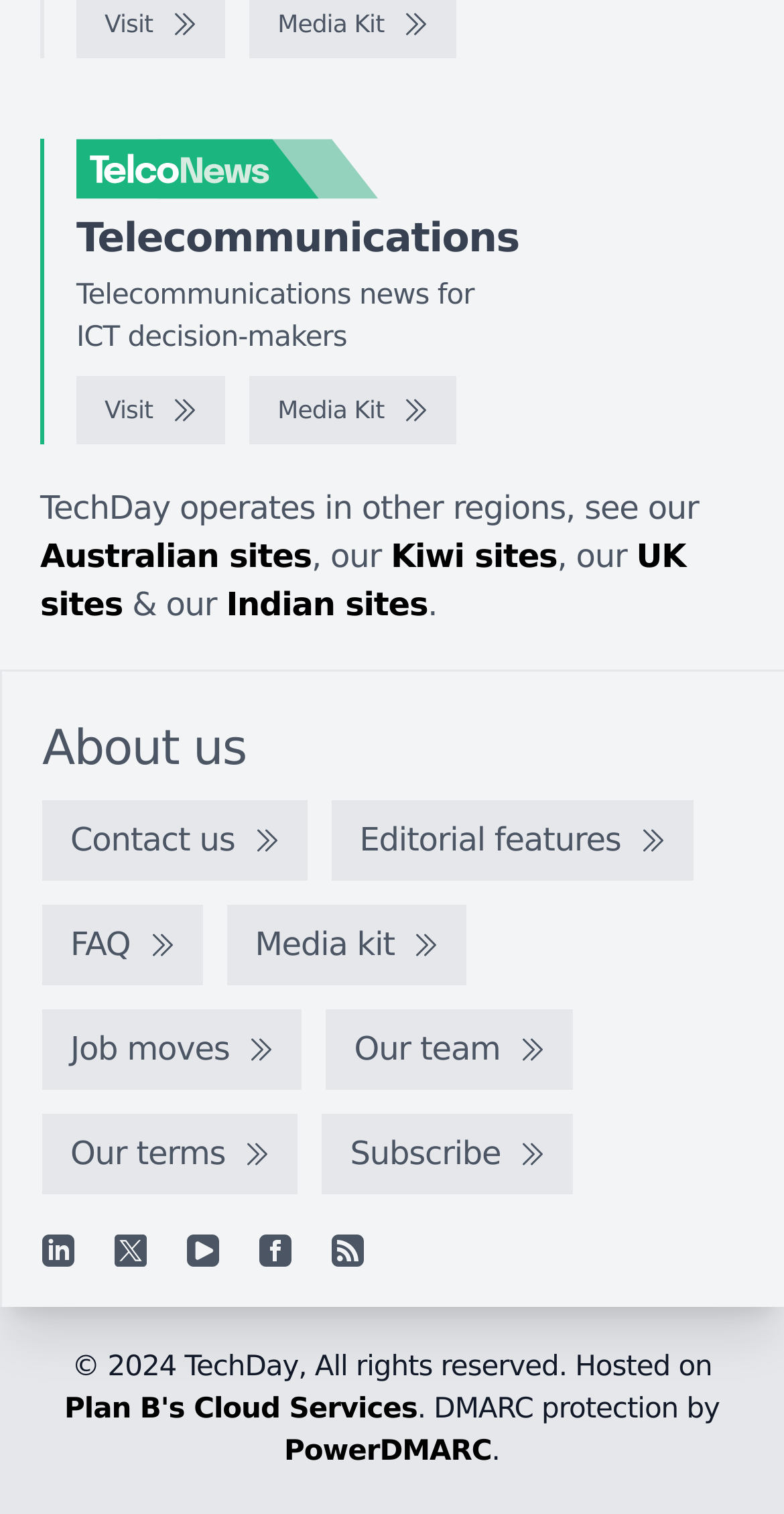What is the copyright year of the website?
From the image, respond using a single word or phrase.

2024